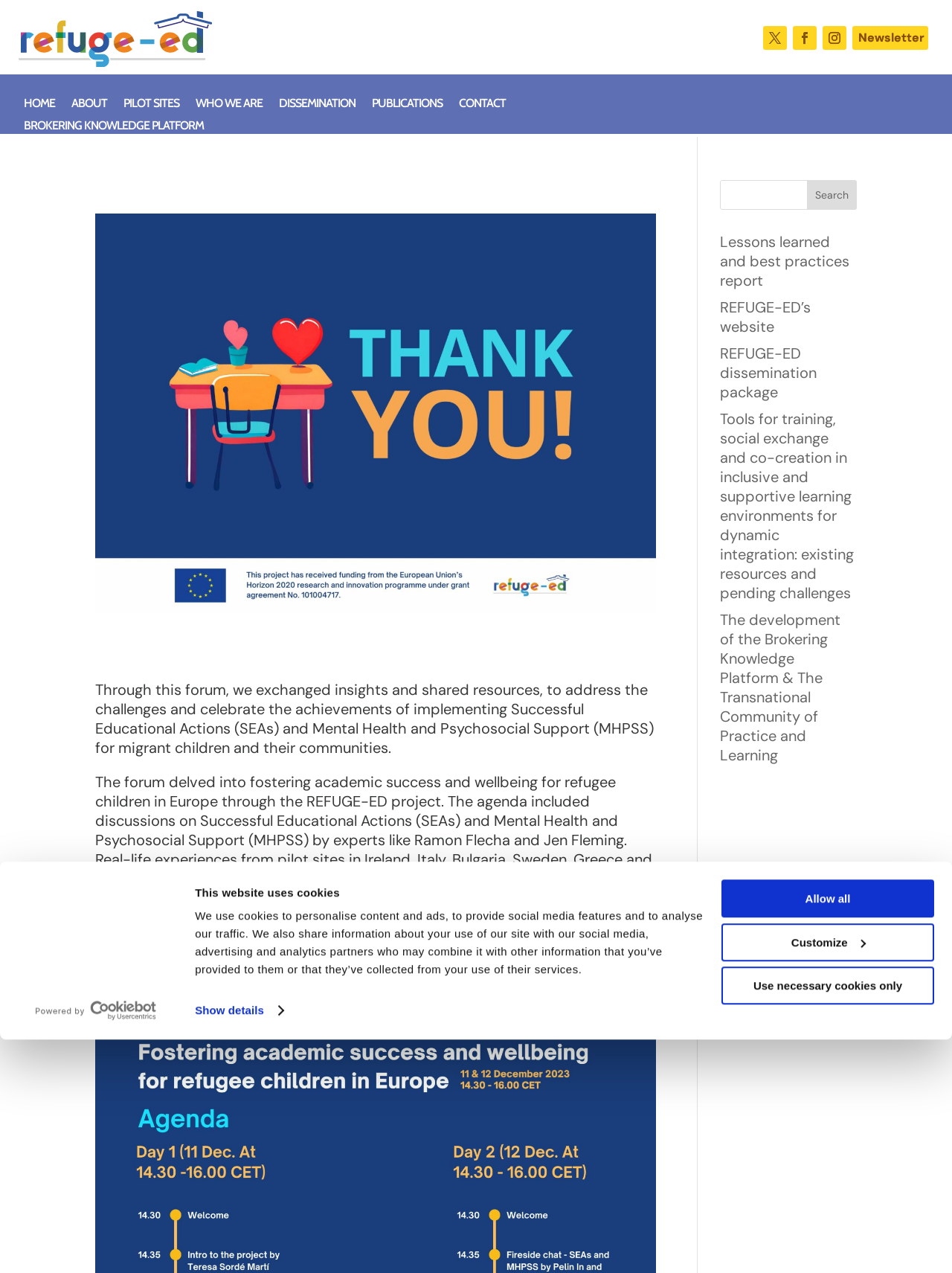Kindly provide the bounding box coordinates of the section you need to click on to fulfill the given instruction: "Go to the HOME page".

[0.025, 0.077, 0.058, 0.09]